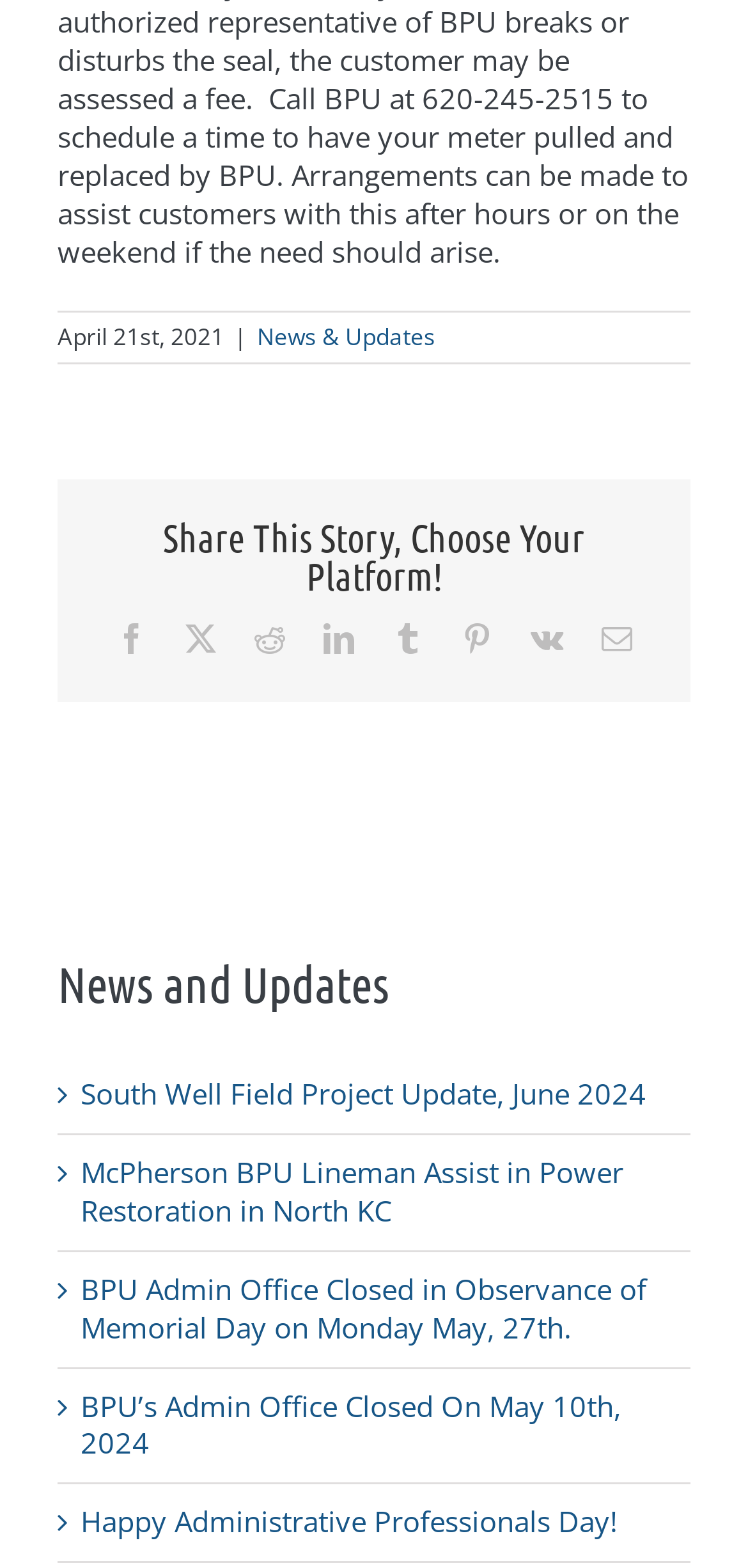Provide the bounding box coordinates of the section that needs to be clicked to accomplish the following instruction: "Check the News and Updates section."

[0.077, 0.612, 0.923, 0.644]